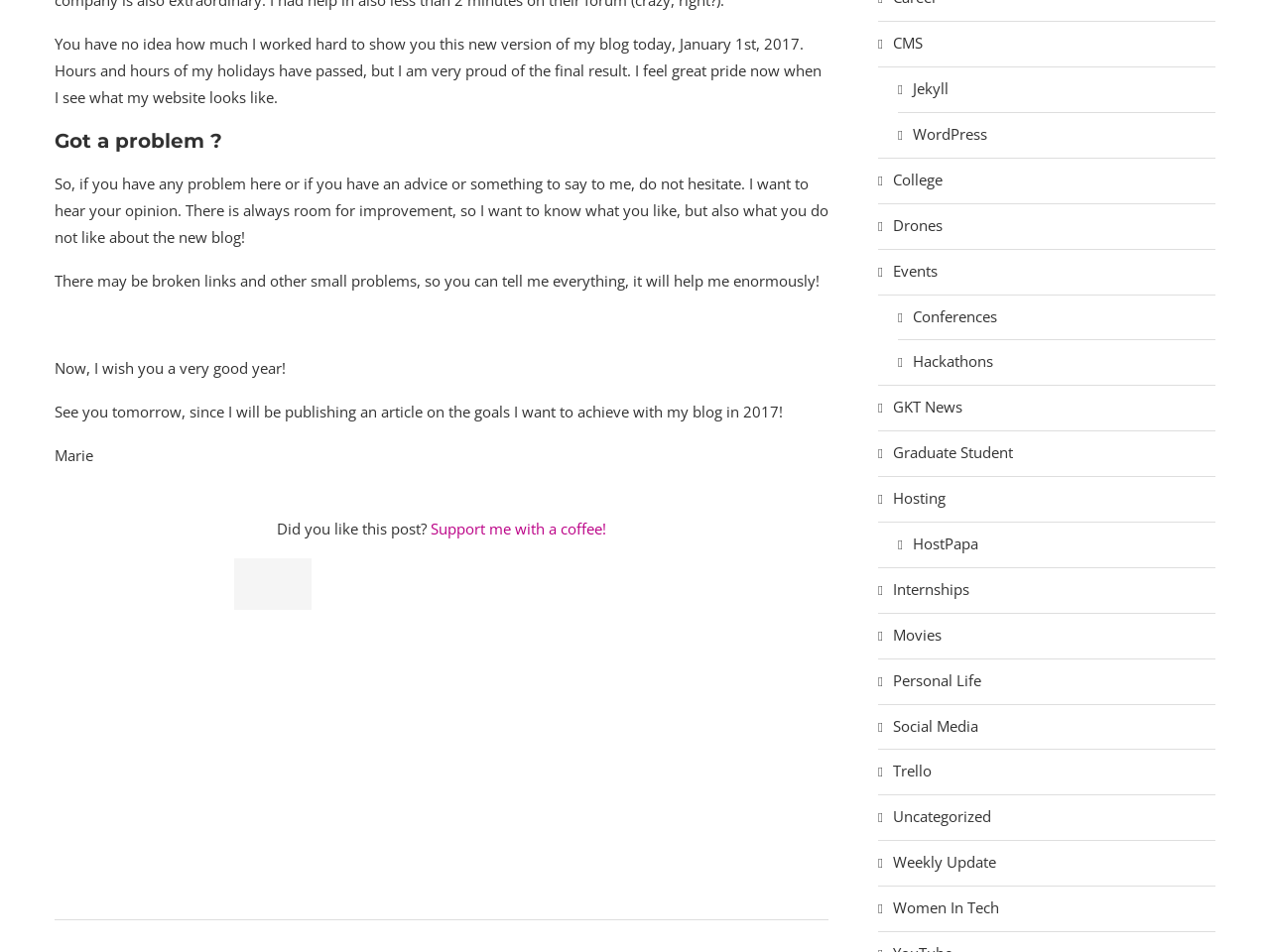Please reply to the following question with a single word or a short phrase:
What is the tone of the blog post?

Proud and inviting